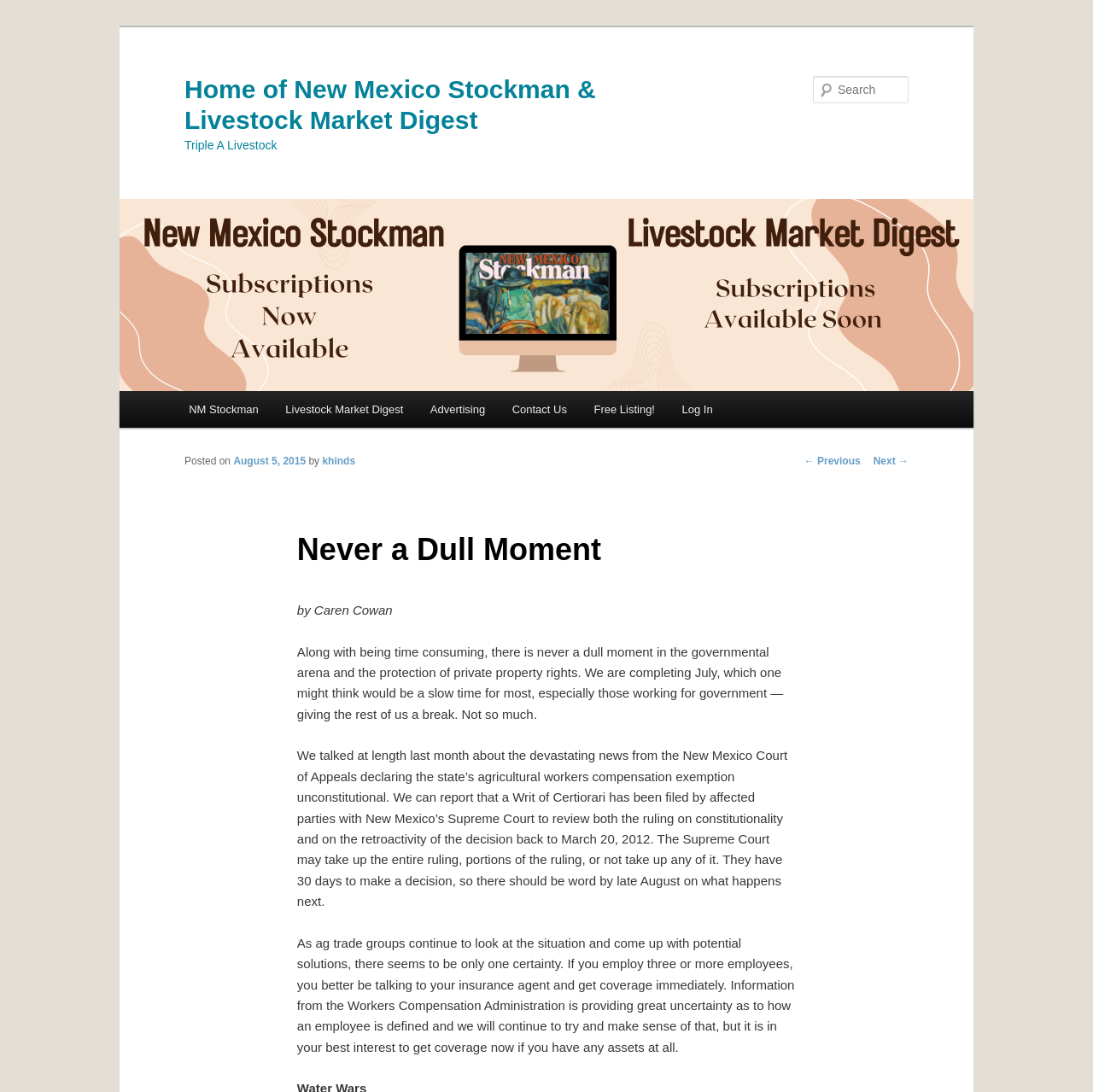What is the purpose of the search box?
Answer the question with a single word or phrase, referring to the image.

To search the website